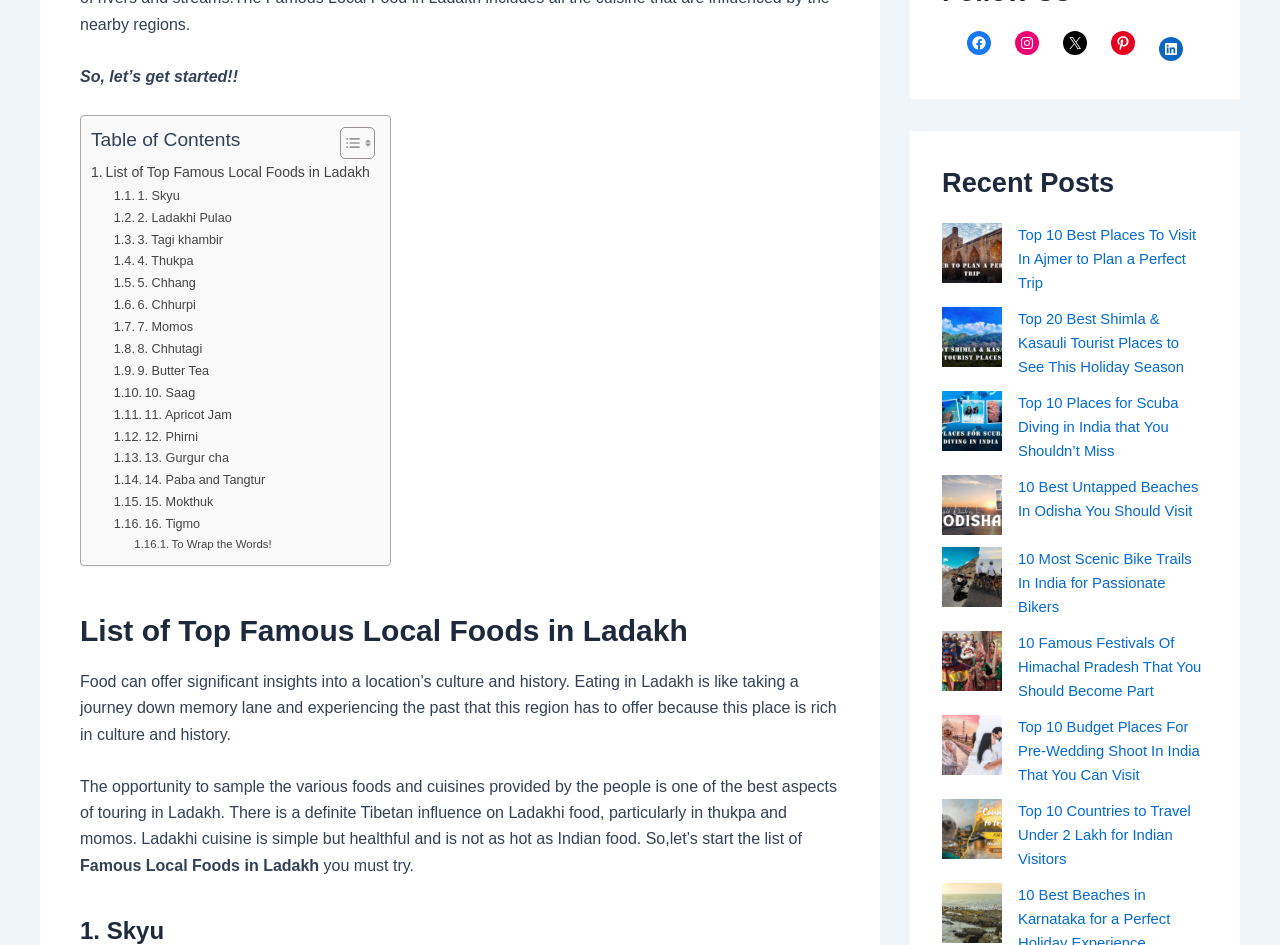Based on the element description: "14. Paba and Tangtur", identify the bounding box coordinates for this UI element. The coordinates must be four float numbers between 0 and 1, listed as [left, top, right, bottom].

[0.089, 0.497, 0.217, 0.52]